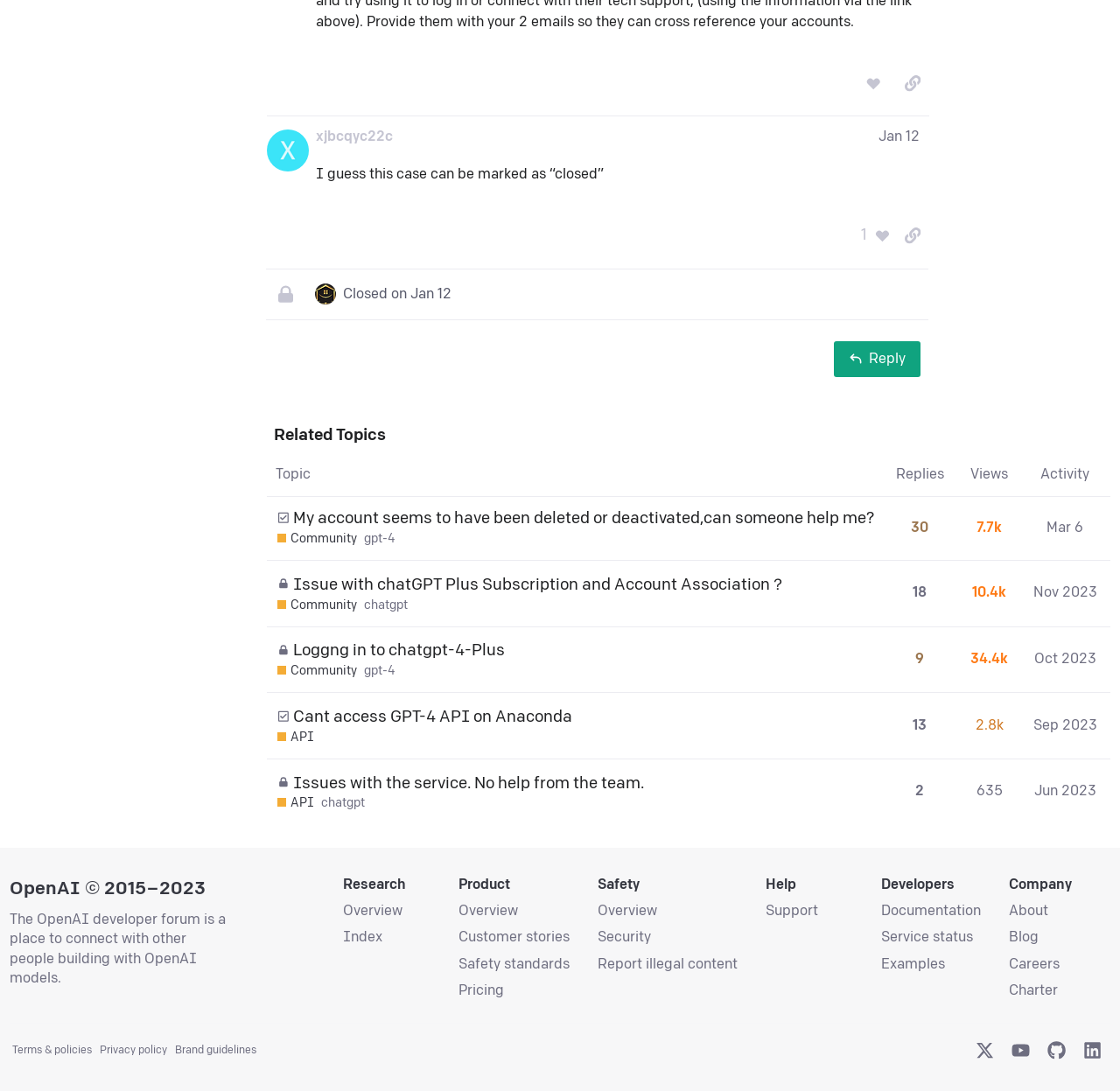Please specify the bounding box coordinates of the clickable section necessary to execute the following command: "reply to the post".

[0.745, 0.312, 0.822, 0.345]